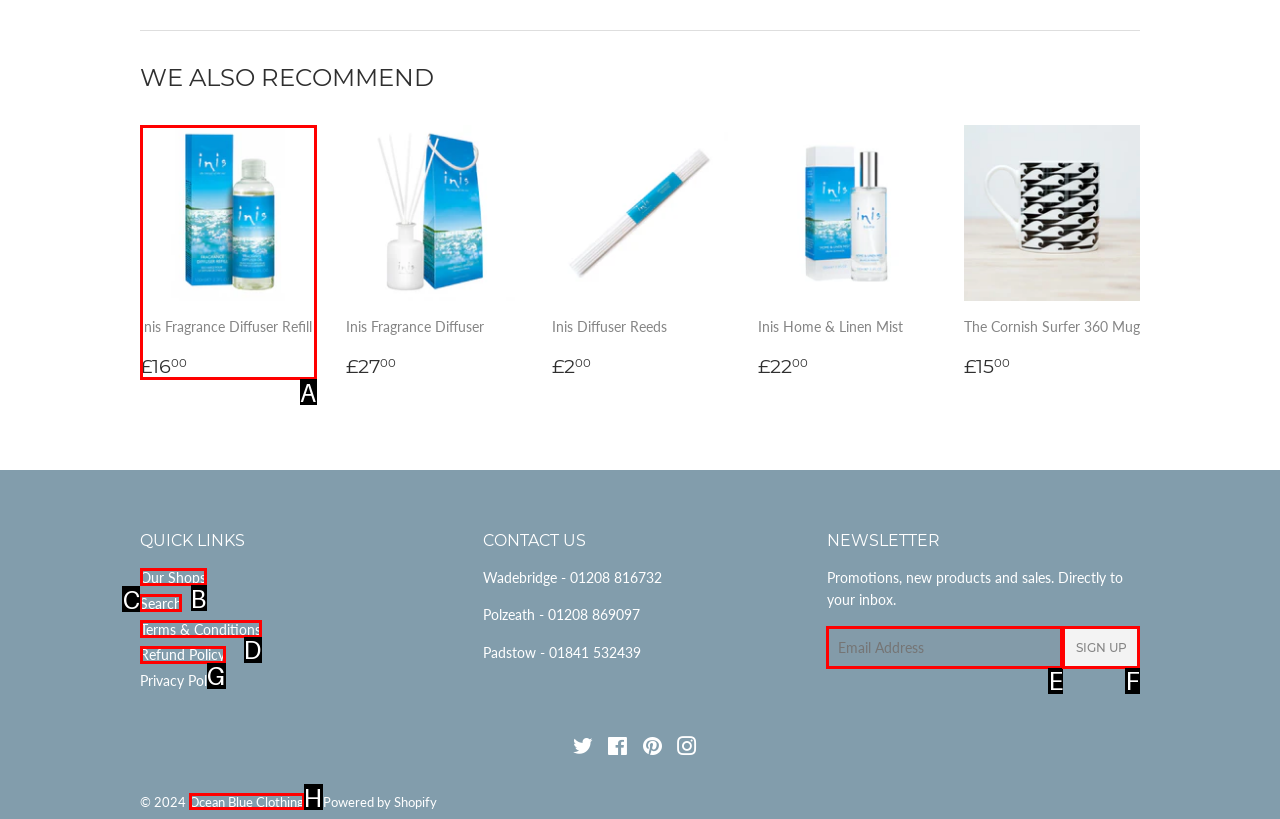Which lettered option should be clicked to achieve the task: Search for products? Choose from the given choices.

C